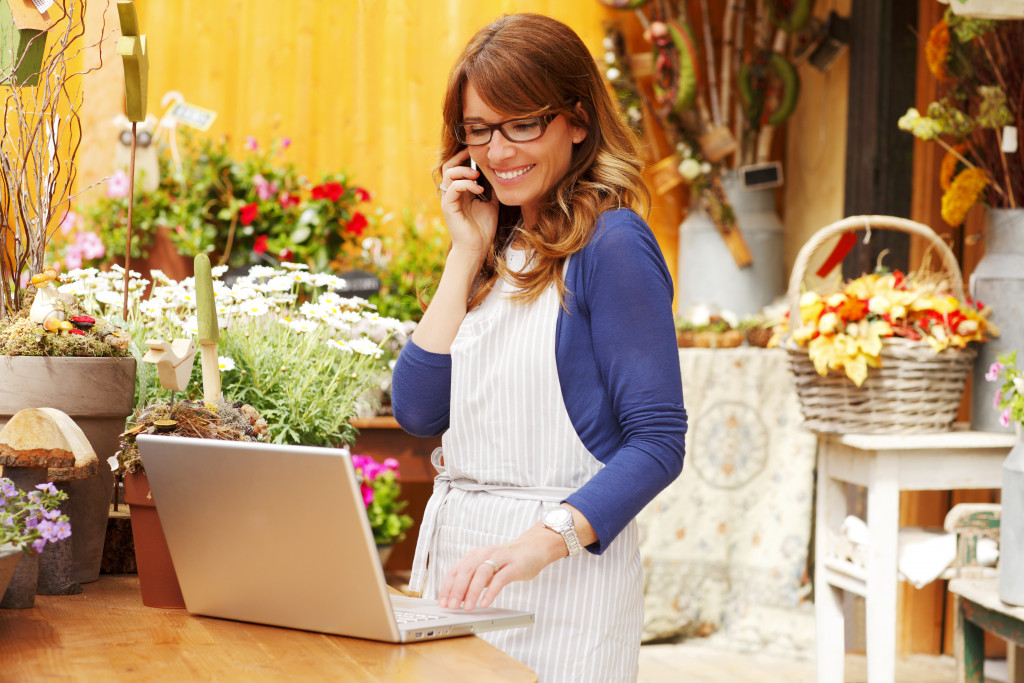Please provide a brief answer to the following inquiry using a single word or phrase:
What is the business owner using?

Laptop and phone